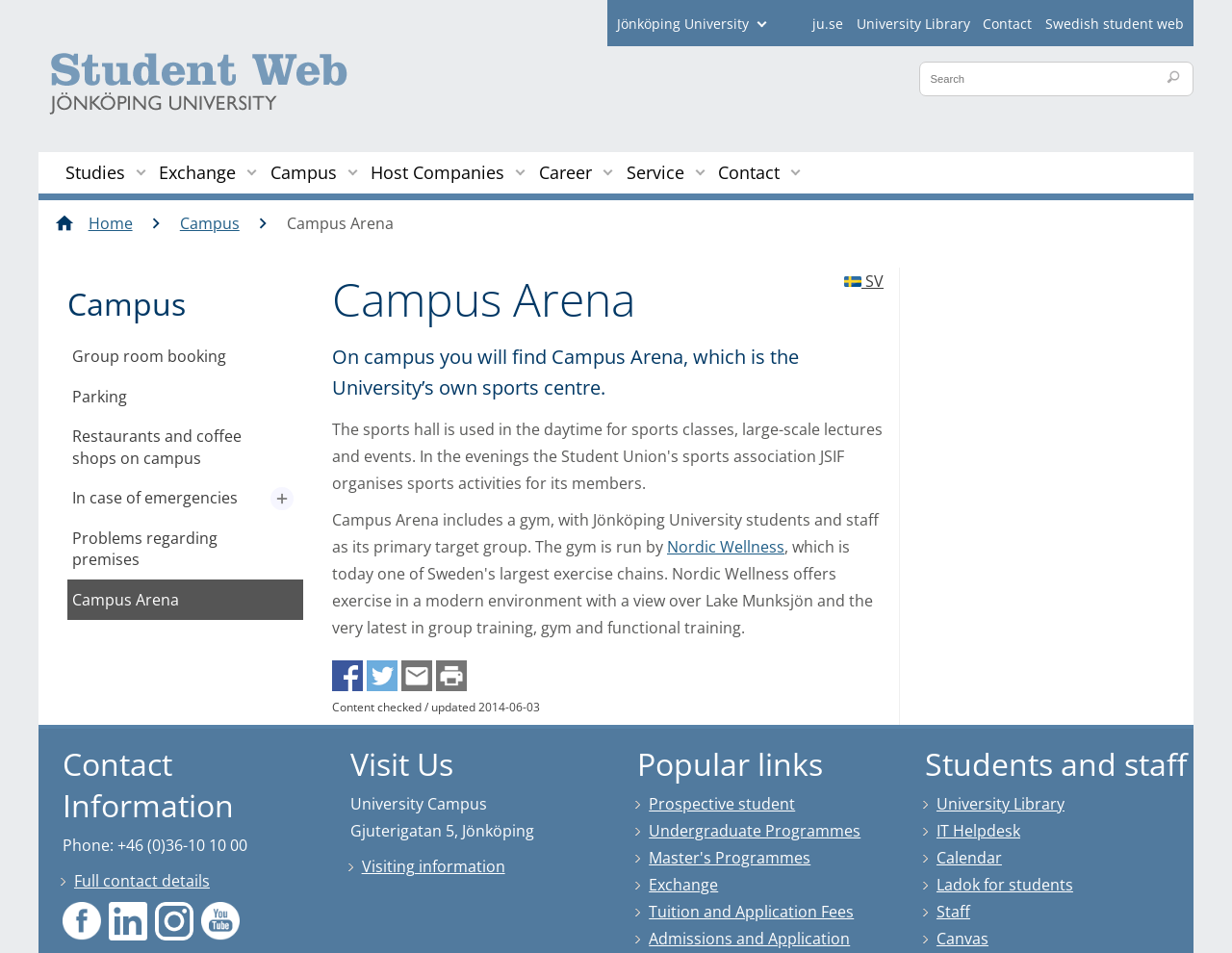Determine the bounding box coordinates for the area that should be clicked to carry out the following instruction: "Go to University Library".

[0.695, 0.015, 0.787, 0.034]